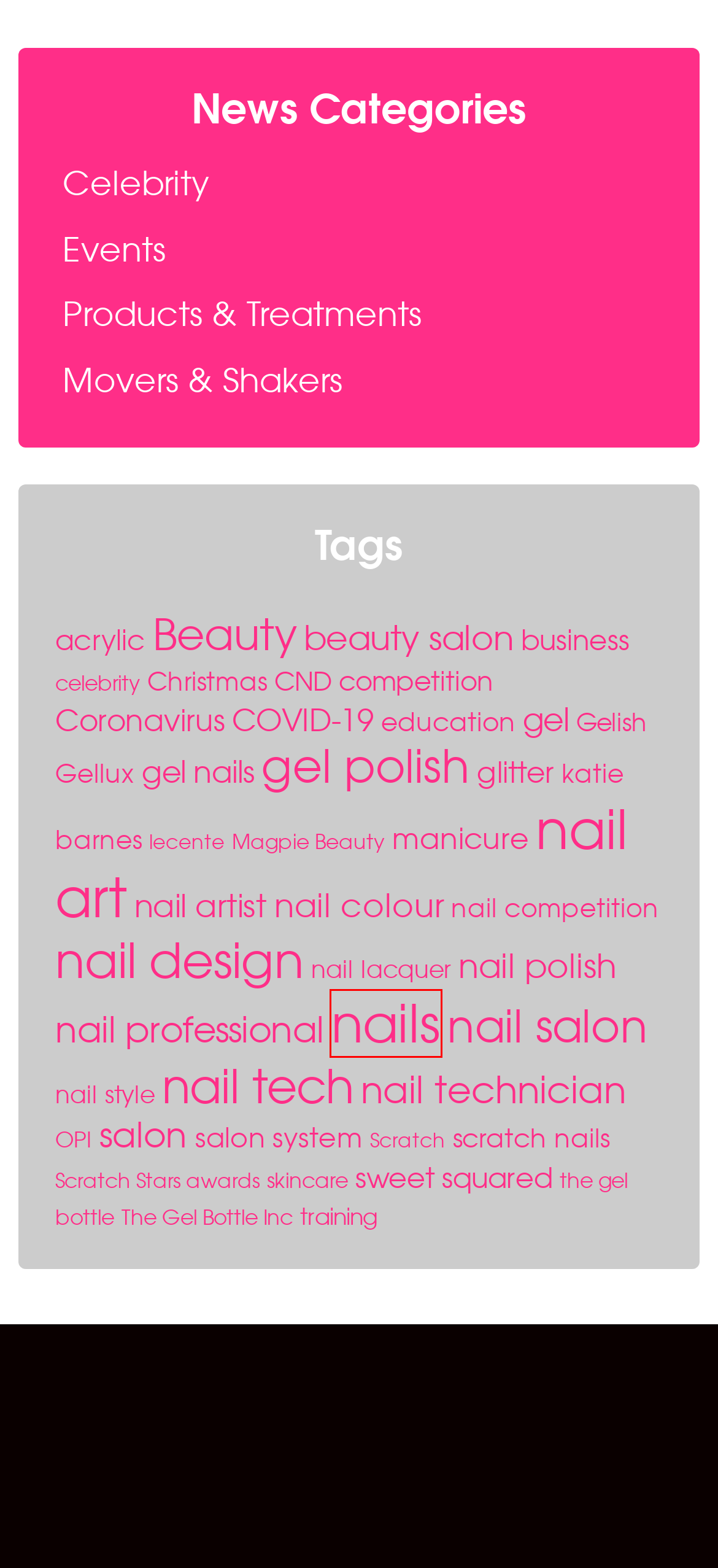Look at the screenshot of a webpage with a red bounding box and select the webpage description that best corresponds to the new page after clicking the element in the red box. Here are the options:
A. skincare – Scratch
B. the gel bottle – Scratch
C. Gellux – Scratch
D. nail style – Scratch
E. competition – Scratch
F. nails – Scratch
G. nail technician – Scratch
H. Beauty – Scratch

F